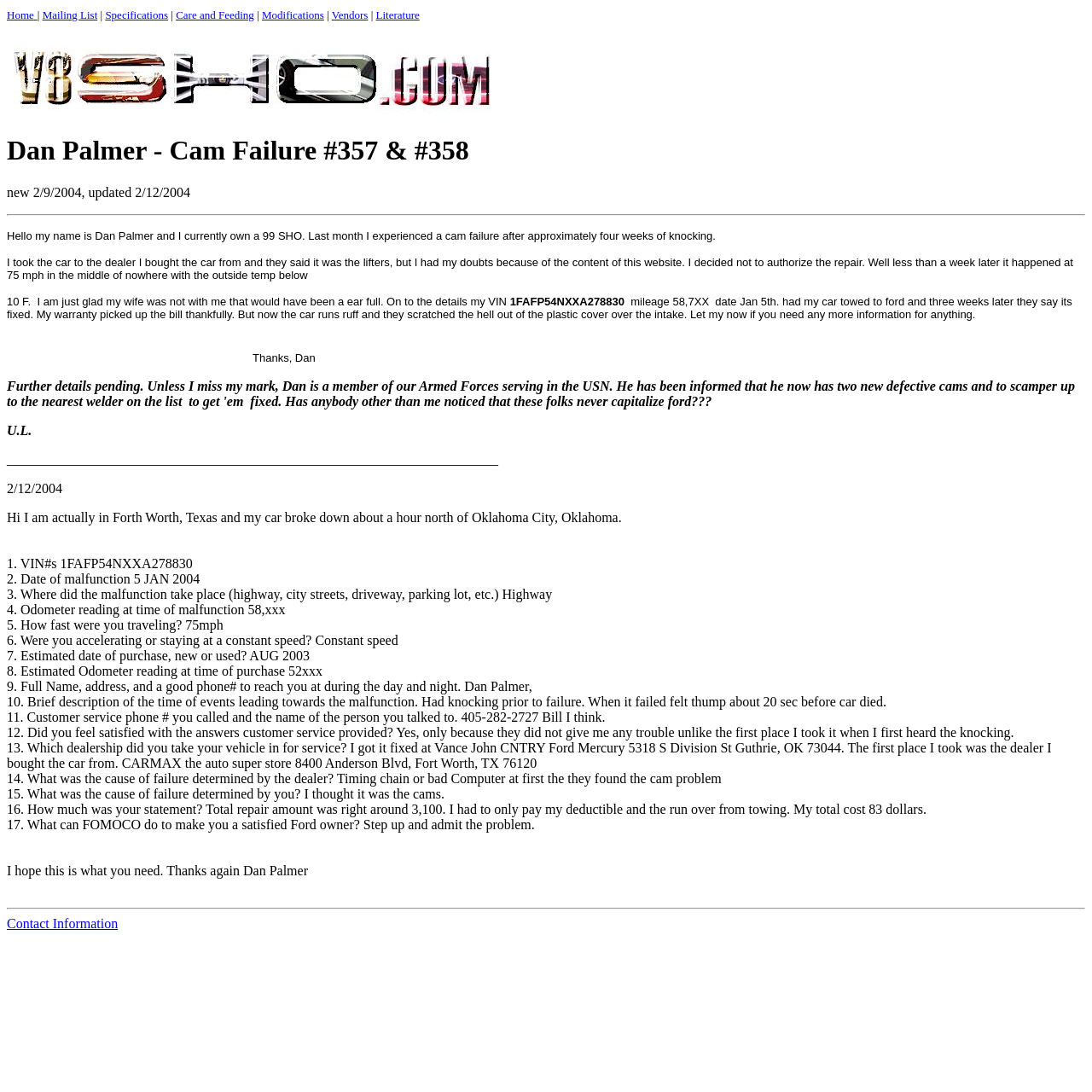Please indicate the bounding box coordinates for the clickable area to complete the following task: "Contact the author through the 'Contact Information' link". The coordinates should be specified as four float numbers between 0 and 1, i.e., [left, top, right, bottom].

[0.006, 0.839, 0.108, 0.852]